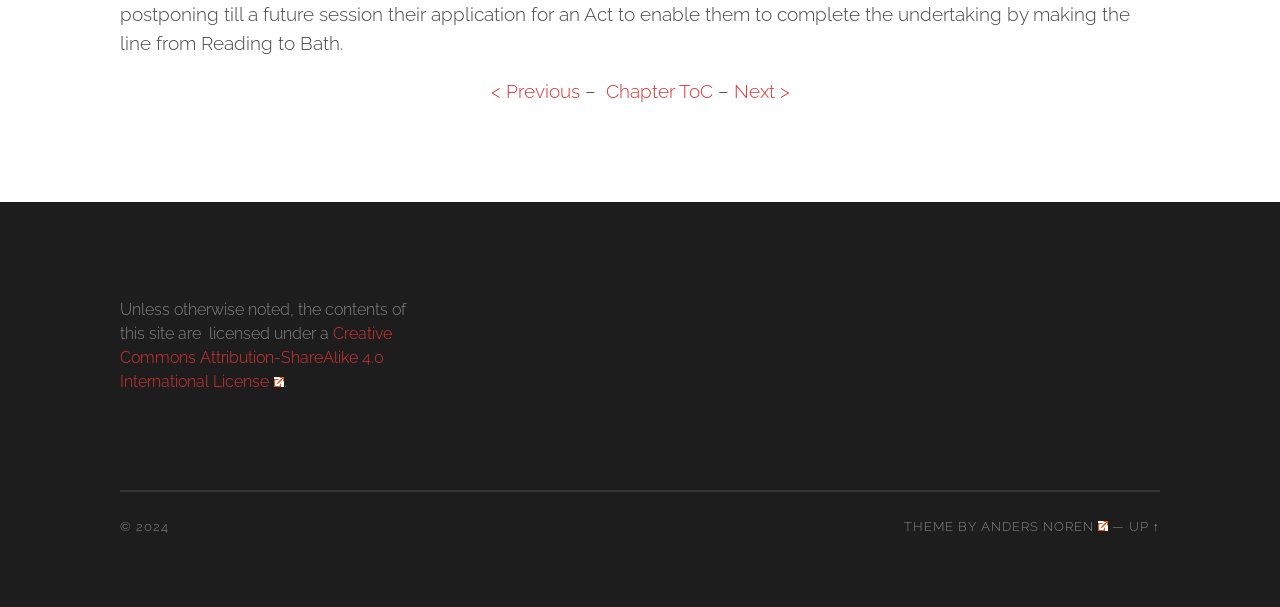What is the purpose of the link 'UP ↑'?
Ensure your answer is thorough and detailed.

The purpose of the link 'UP ↑' can be determined by looking at its location and its bounding box coordinates. It is located at the bottom of the webpage, and its arrow symbol '↑' suggests that it is used to go up or navigate to the top of the webpage.